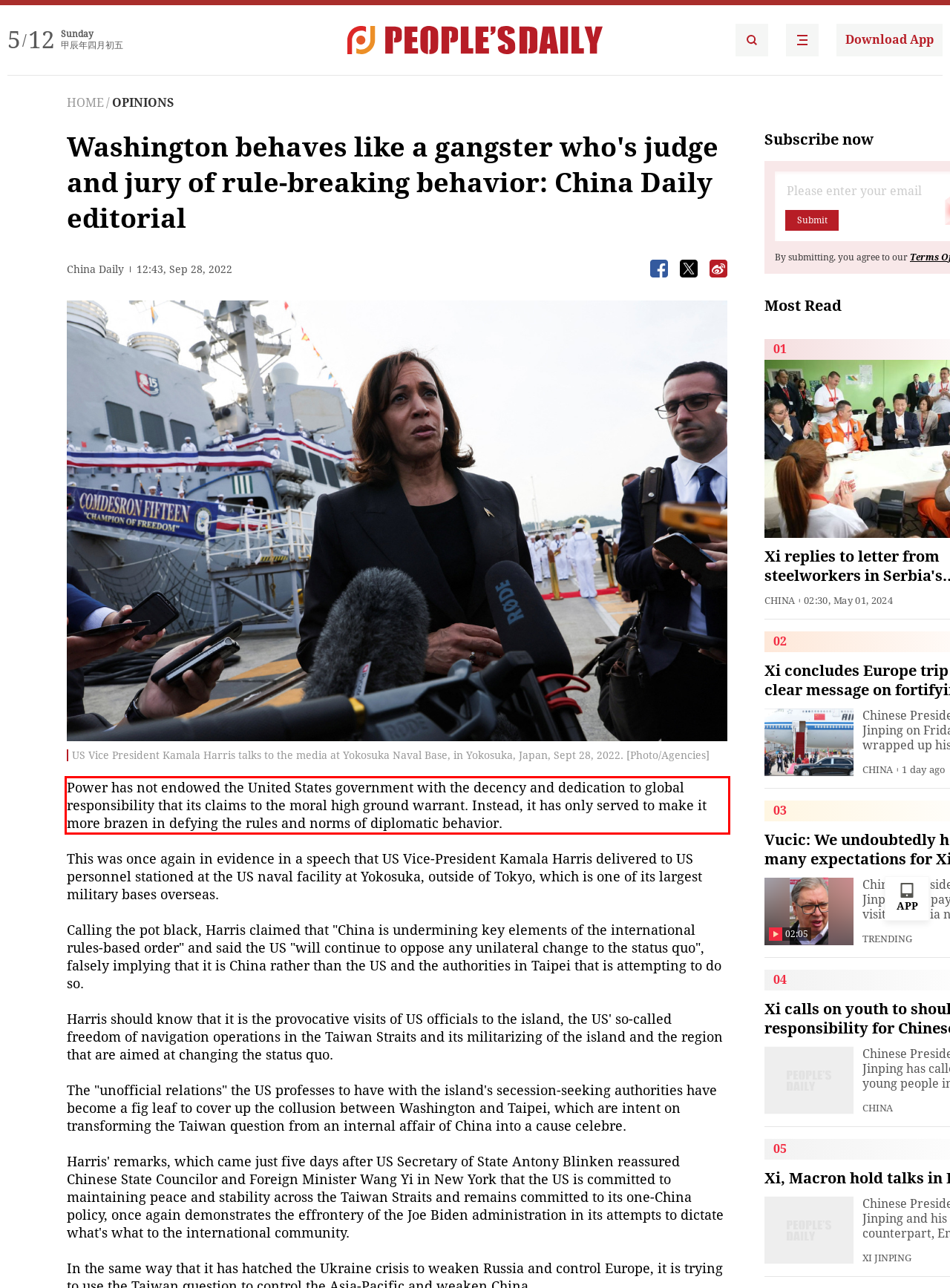Using the provided screenshot of a webpage, recognize the text inside the red rectangle bounding box by performing OCR.

Power has not endowed the United States government with the decency and dedication to global responsibility that its claims to the moral high ground warrant. Instead, it has only served to make it more brazen in defying the rules and norms of diplomatic behavior.